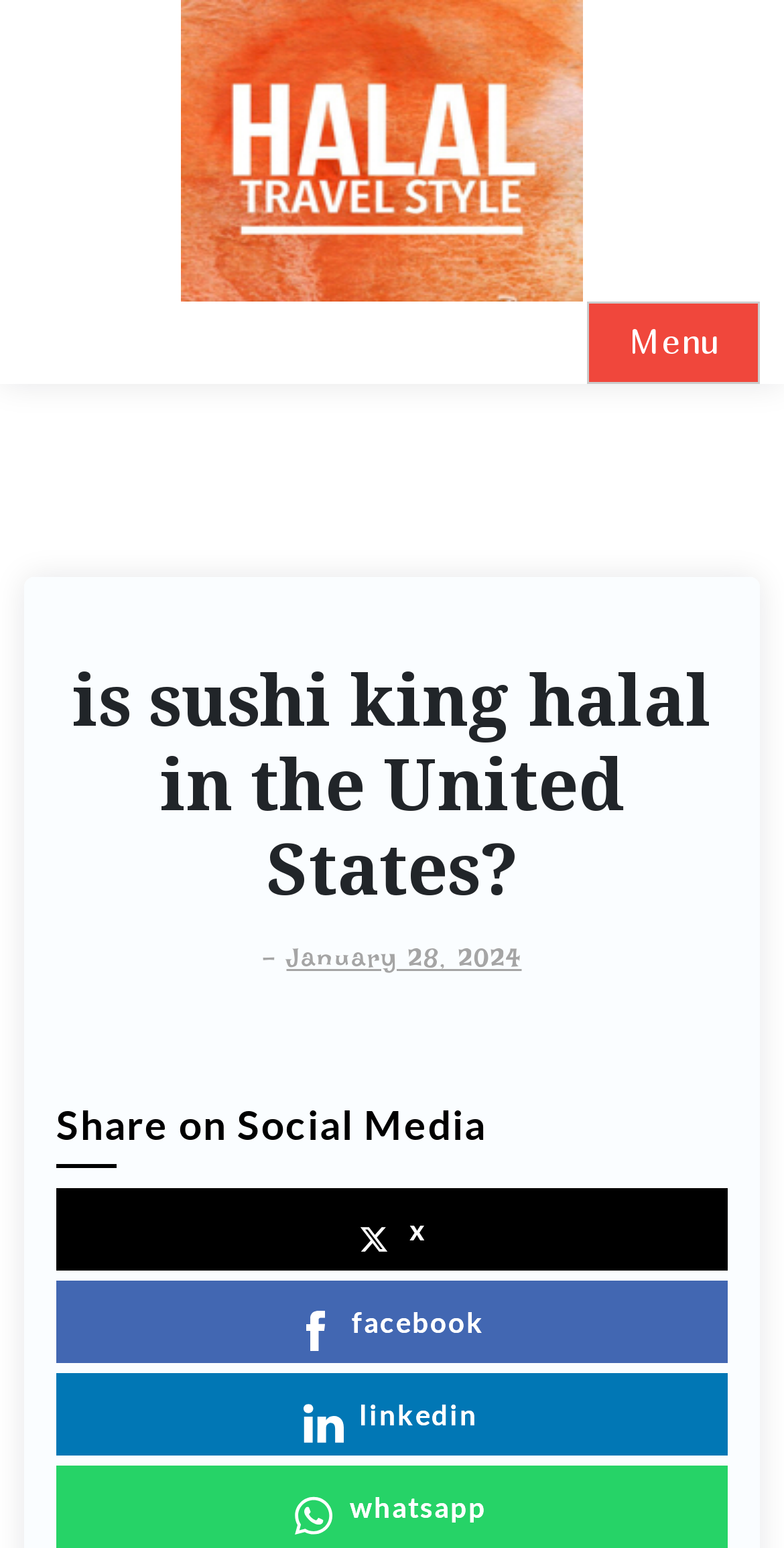Locate the bounding box coordinates of the UI element described by: "Menu Close". Provide the coordinates as four float numbers between 0 and 1, formatted as [left, top, right, bottom].

[0.749, 0.195, 0.969, 0.248]